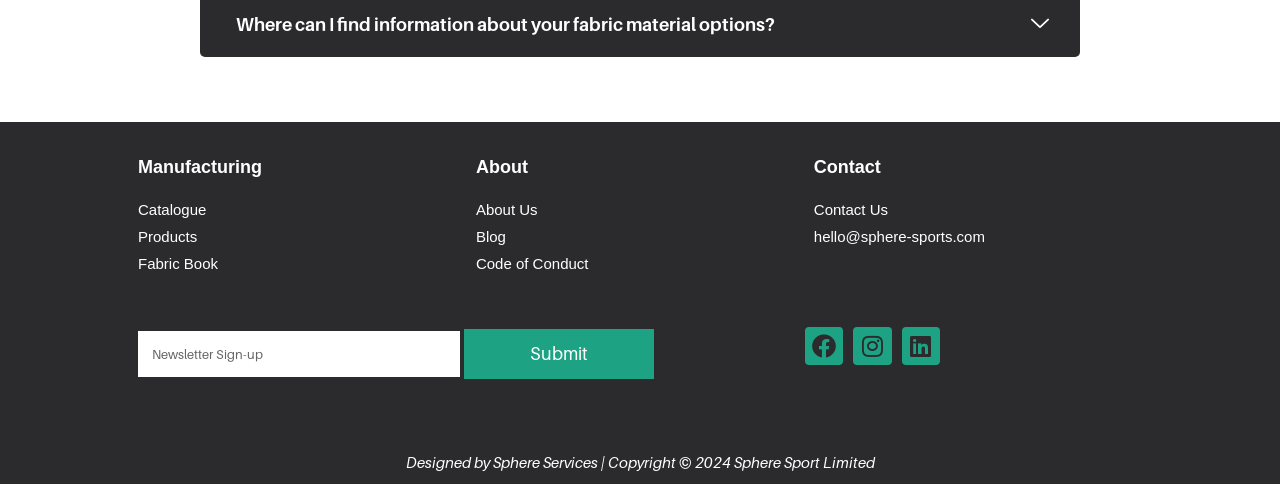What is the first menu item under 'Manufacturing'?
Look at the screenshot and respond with one word or a short phrase.

Catalogue